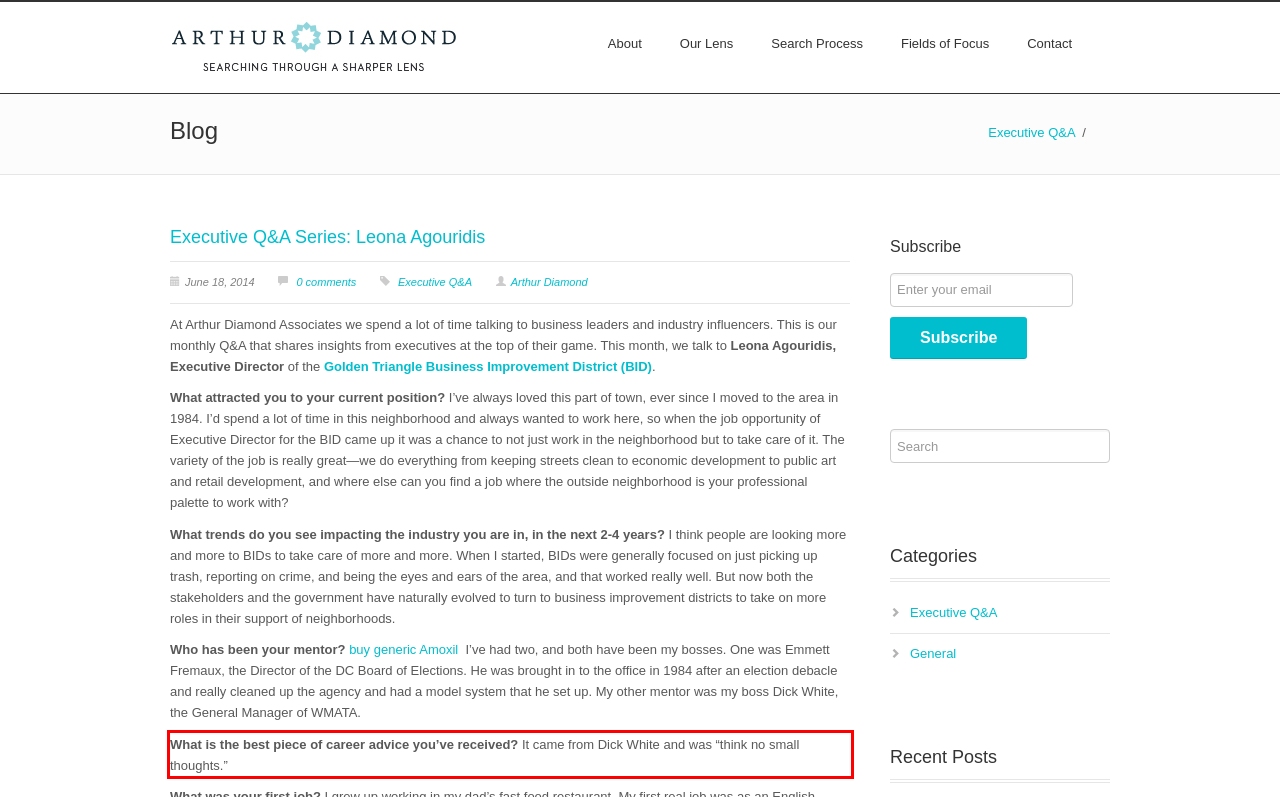With the given screenshot of a webpage, locate the red rectangle bounding box and extract the text content using OCR.

What is the best piece of career advice you’ve received? It came from Dick White and was “think no small thoughts.”